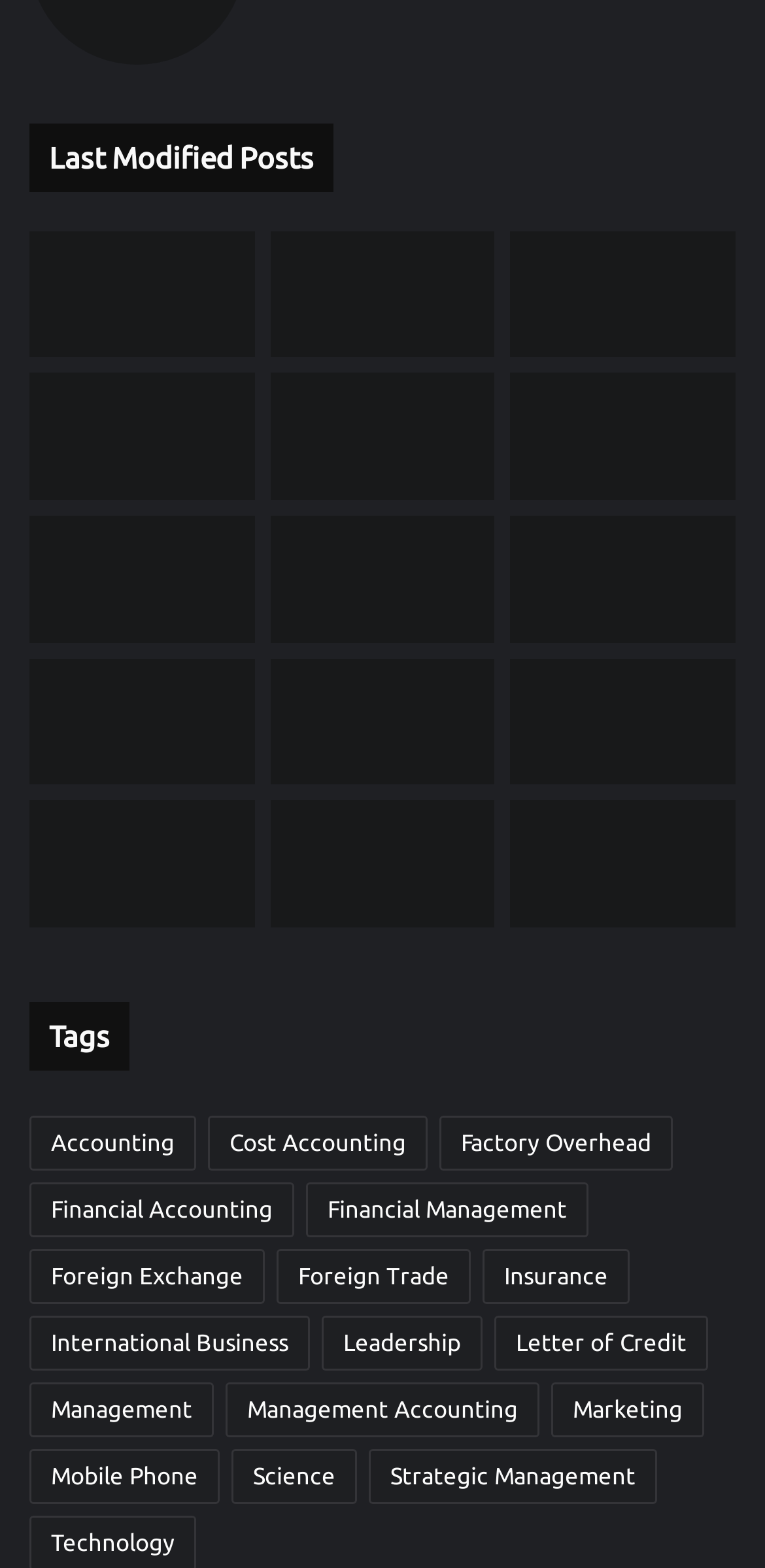Based on the element description, predict the bounding box coordinates (top-left x, top-left y, bottom-right x, bottom-right y) for the UI element in the screenshot: Letter of Credit

[0.646, 0.839, 0.926, 0.874]